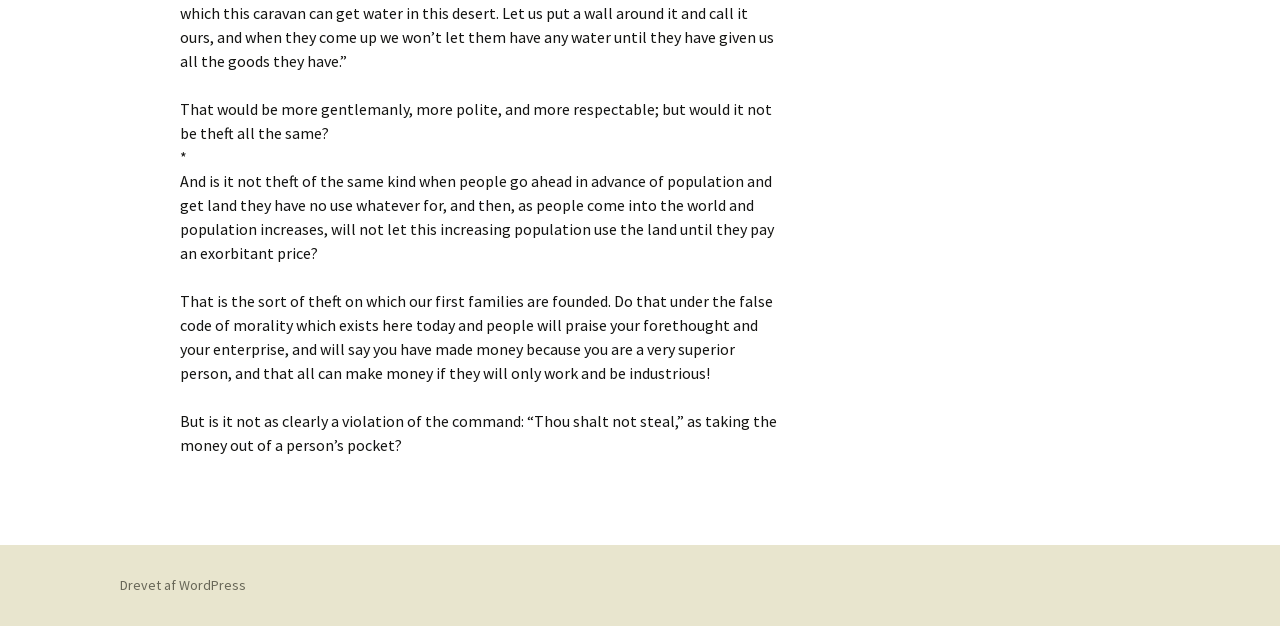Locate the bounding box coordinates for the element described below: "Strøtanker". The coordinates must be four float values between 0 and 1, formatted as [left, top, right, bottom].

[0.309, 0.039, 0.466, 0.109]